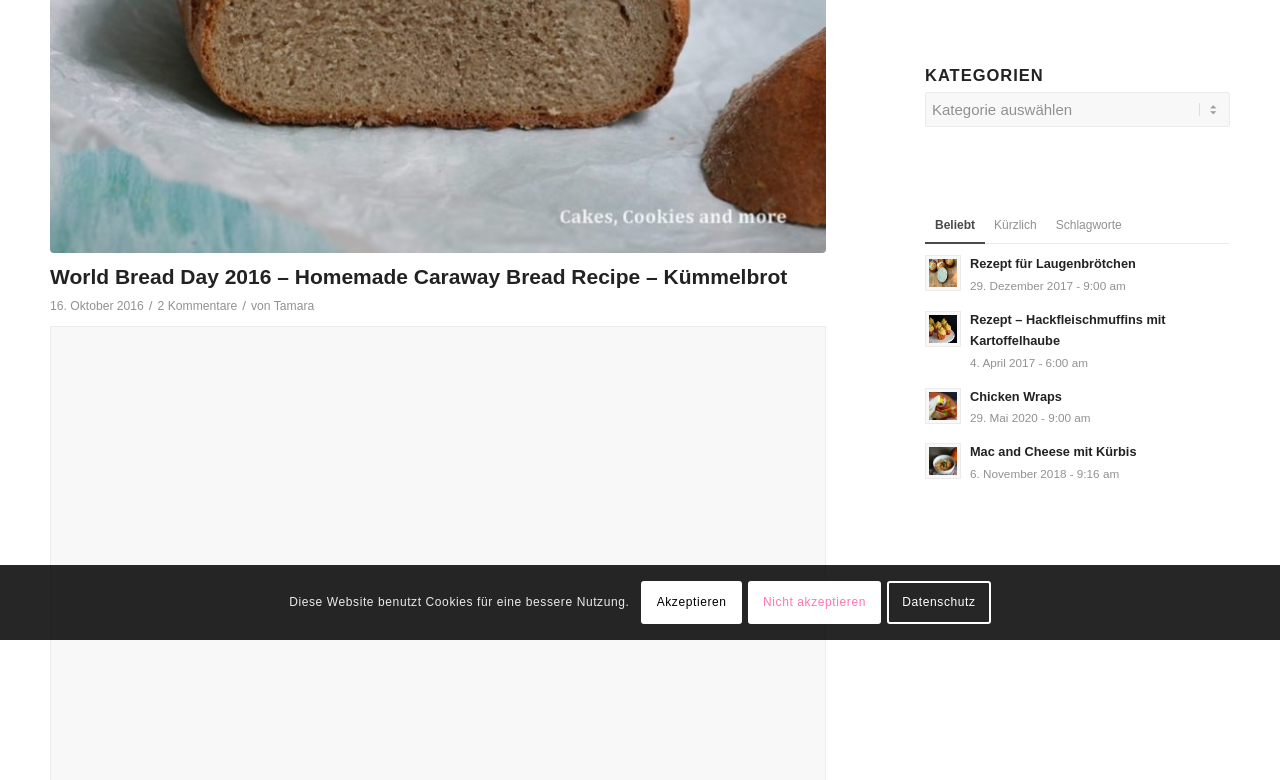Please determine the bounding box coordinates for the UI element described as: "Chicken Wraps".

[0.758, 0.498, 0.83, 0.518]